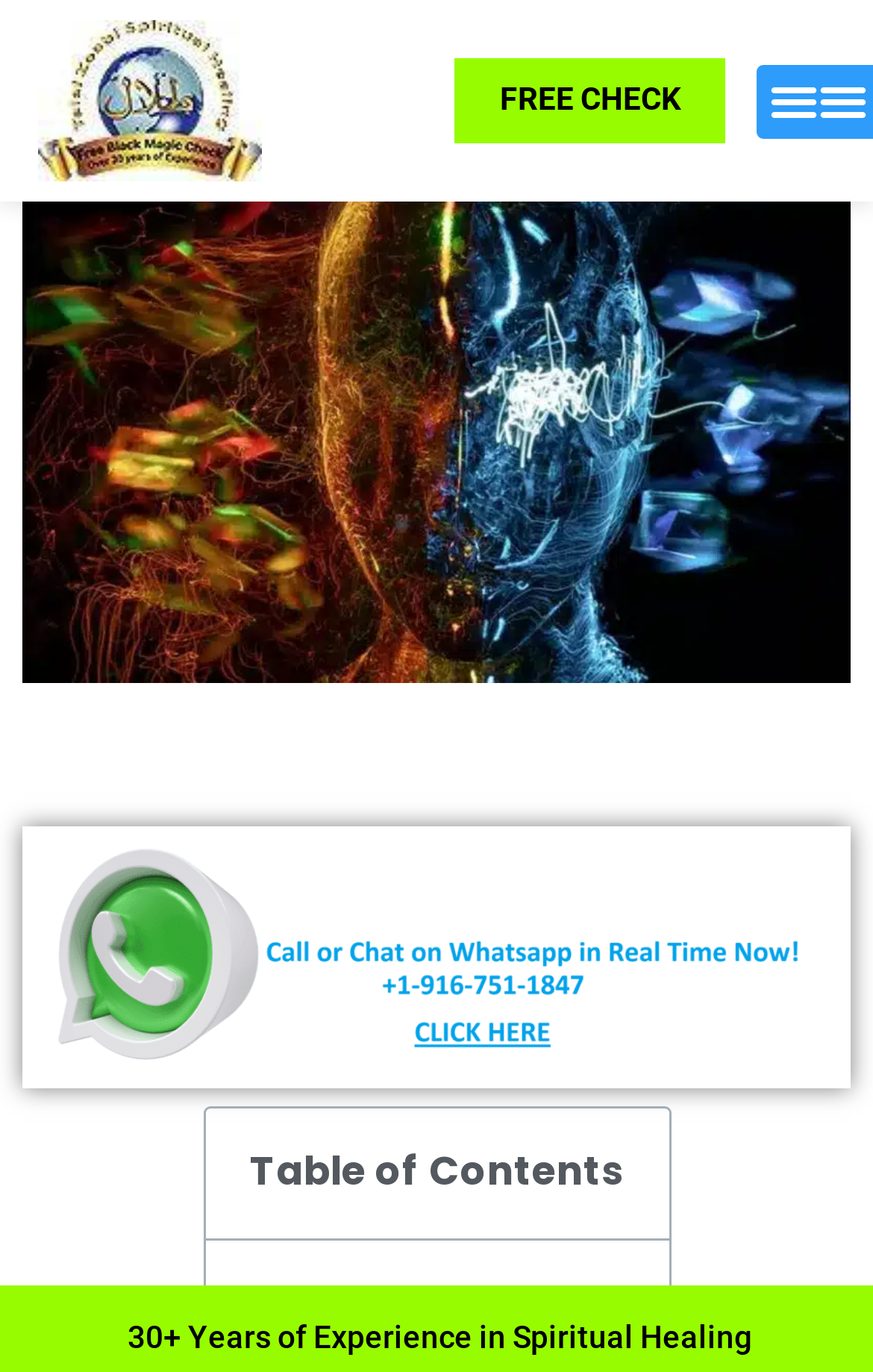Write an elaborate caption that captures the essence of the webpage.

The webpage is about spiritual healing and getting rid of jinn, with a focus on Talal Zoabi's expertise in this area. At the top left of the page, there is a logo of Talal Zoabi, featuring the world with a gold banner underneath. Below the logo, there is a large image that takes up most of the width of the page, depicting a half red half blue silhouette with the text "How to get rid of jinn".

On the top right of the page, there is a "FREE CHECK" link. Below this link, there is a WhatsApp phone number link with a corresponding image, which is located at the bottom left of the page. 

The main content of the page is headed by a "Table of Contents" section, located at the bottom center of the page. Below this section, there is a paragraph of text that highlights Talal Zoabi's 30+ years of experience in spiritual healing.